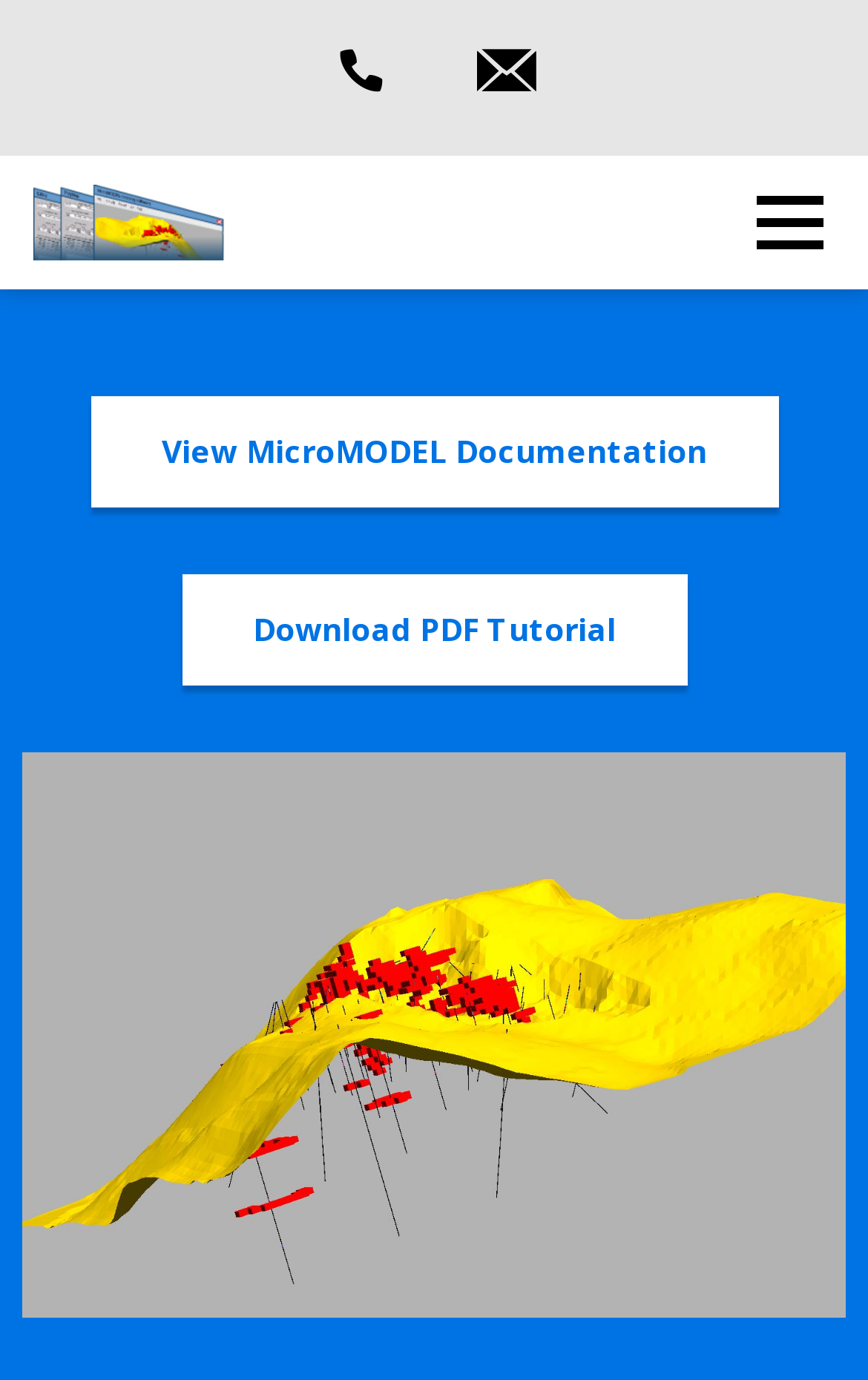Determine the bounding box for the HTML element described here: "RKM Mining Software". The coordinates should be given as [left, top, right, bottom] with each number being a float between 0 and 1.

[0.0, 0.113, 0.821, 0.21]